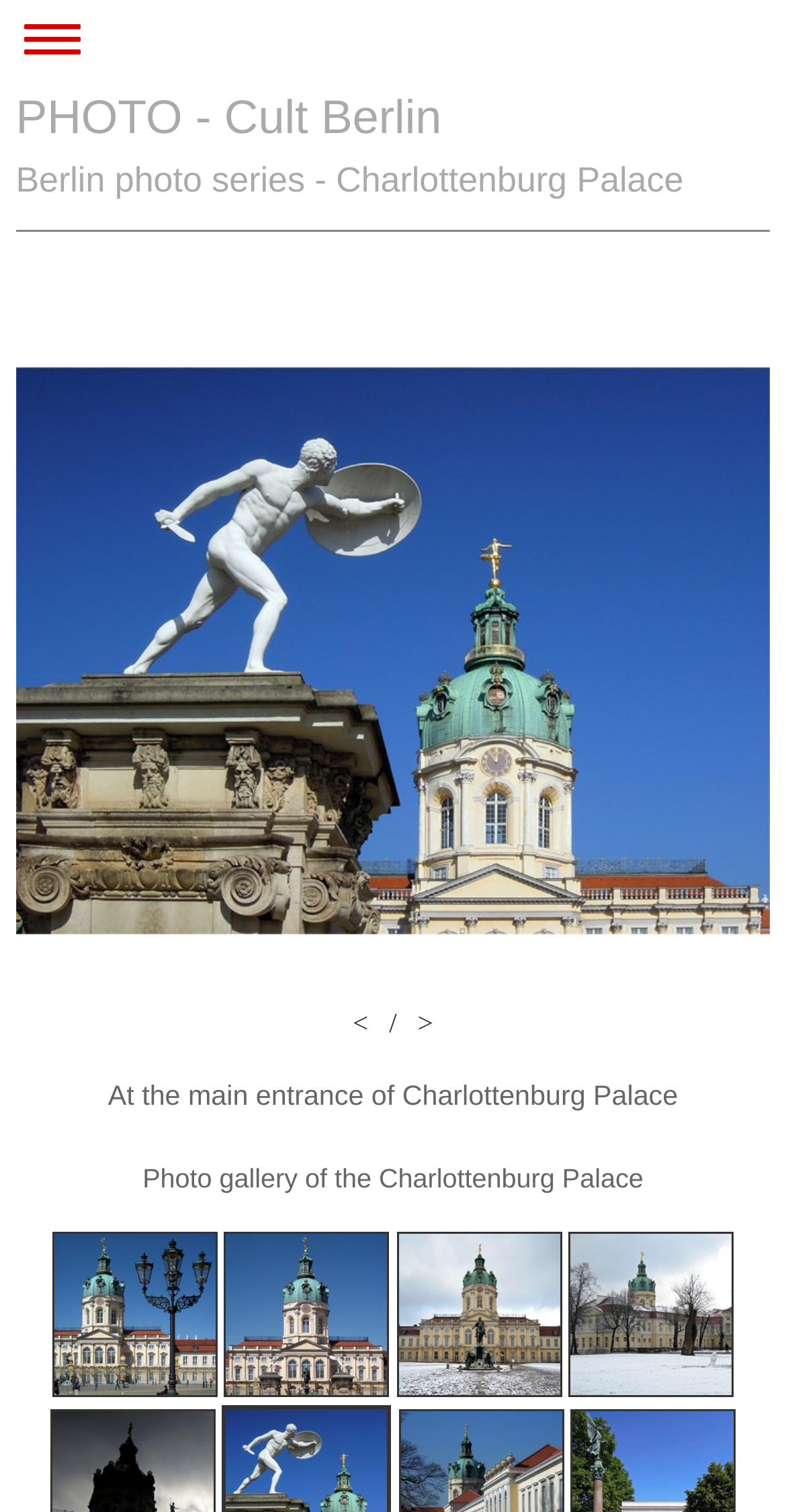Please give a concise answer to this question using a single word or phrase: 
What is the name of the palace in the photo?

Charlottenburg Palace